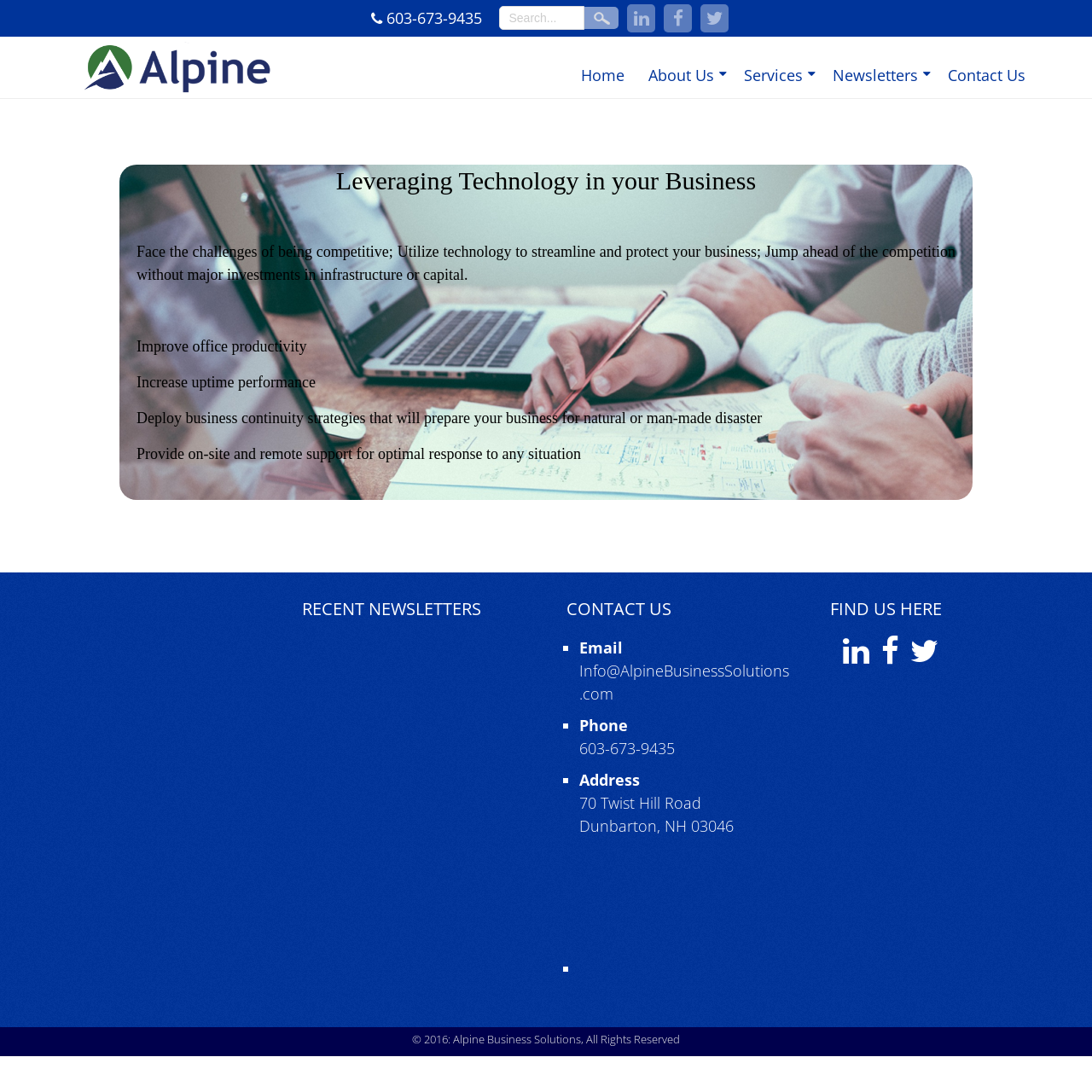Using the provided description Services, find the bounding box coordinates for the UI element. Provide the coordinates in (top-left x, top-left y, bottom-right x, bottom-right y) format, ensuring all values are between 0 and 1.

[0.671, 0.054, 0.751, 0.09]